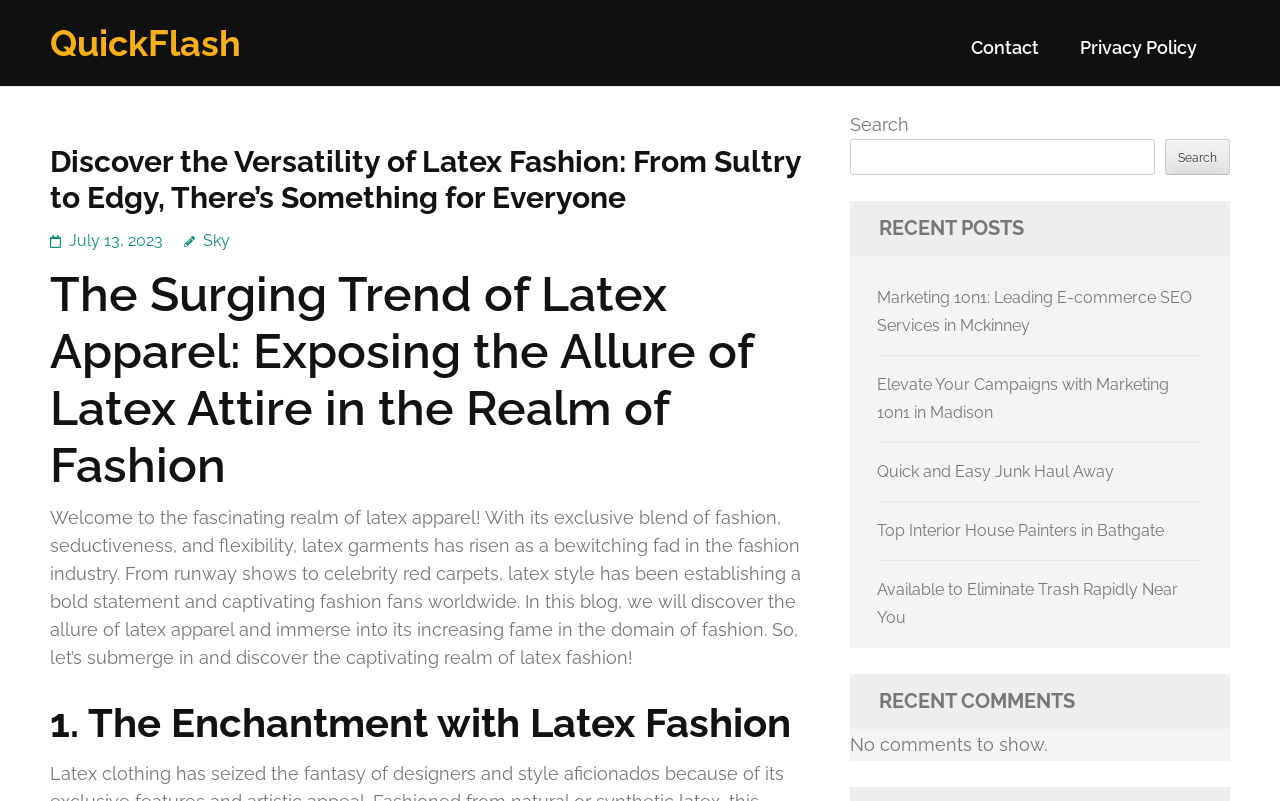Identify the bounding box coordinates for the UI element described as follows: "Privacy Policy". Ensure the coordinates are four float numbers between 0 and 1, formatted as [left, top, right, bottom].

[0.844, 0.046, 0.935, 0.095]